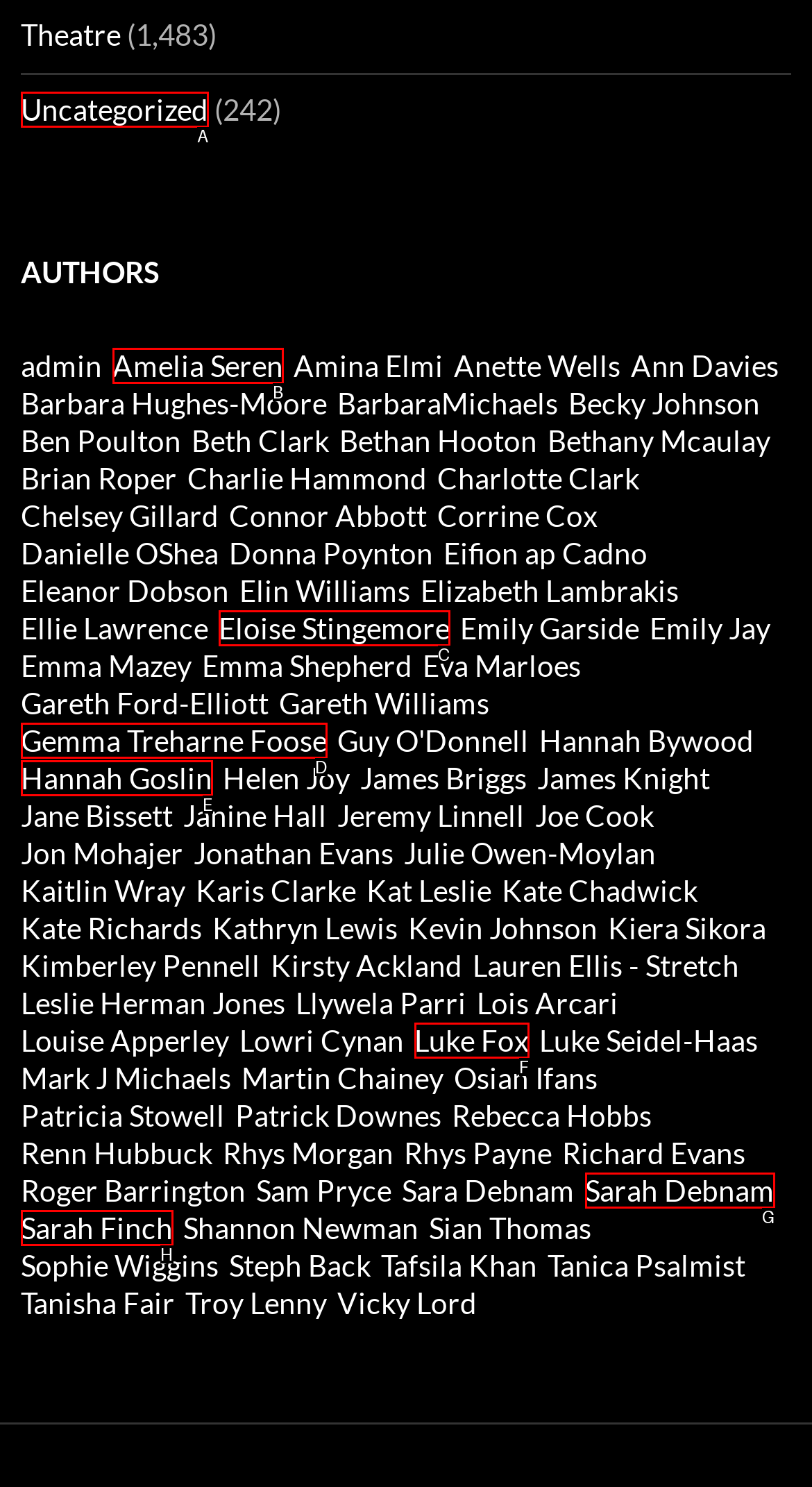Which lettered option matches the following description: Uncategorized
Provide the letter of the matching option directly.

A